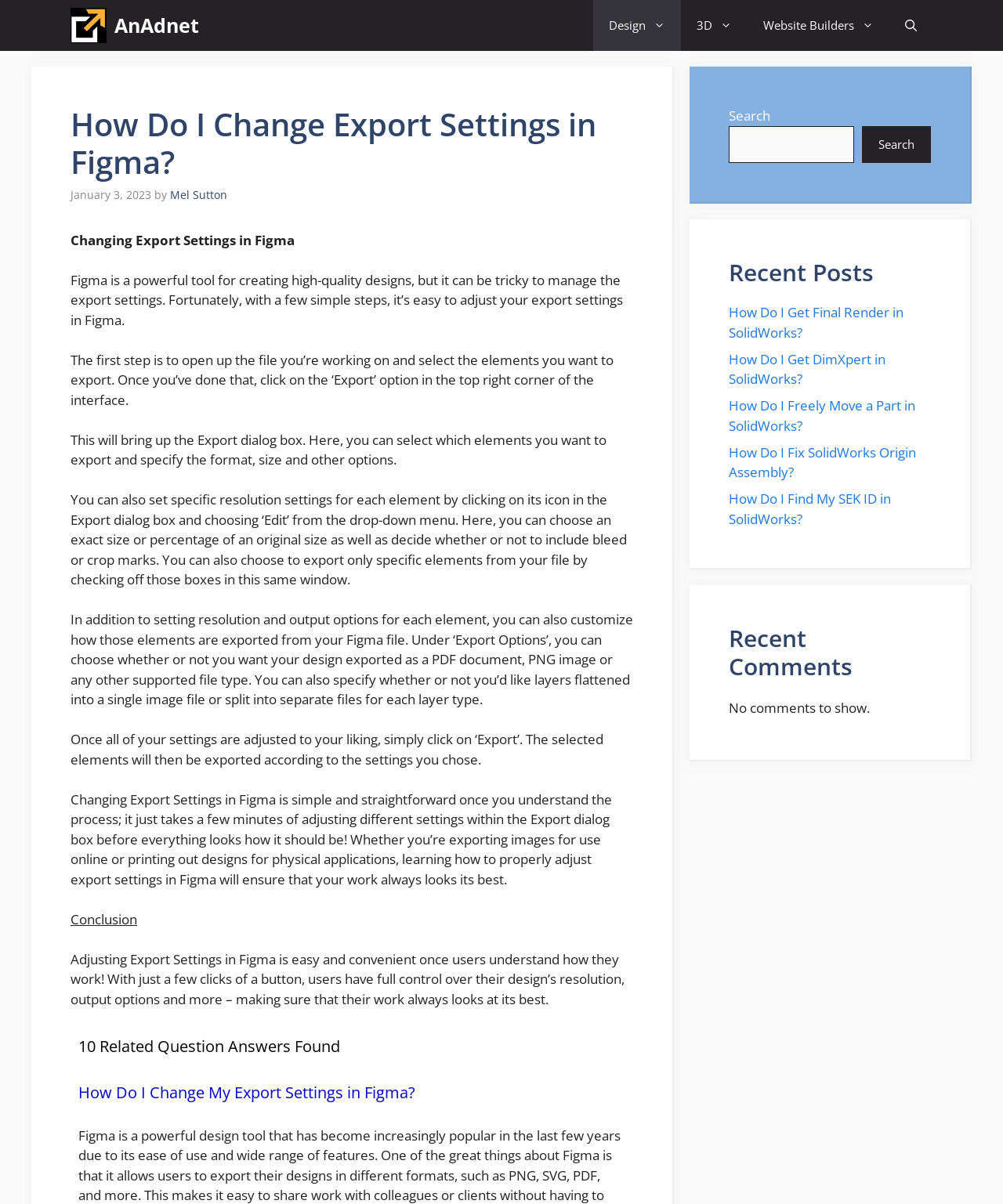Provide the bounding box coordinates for the UI element described in this sentence: "Website Builders". The coordinates should be four float values between 0 and 1, i.e., [left, top, right, bottom].

[0.745, 0.0, 0.887, 0.042]